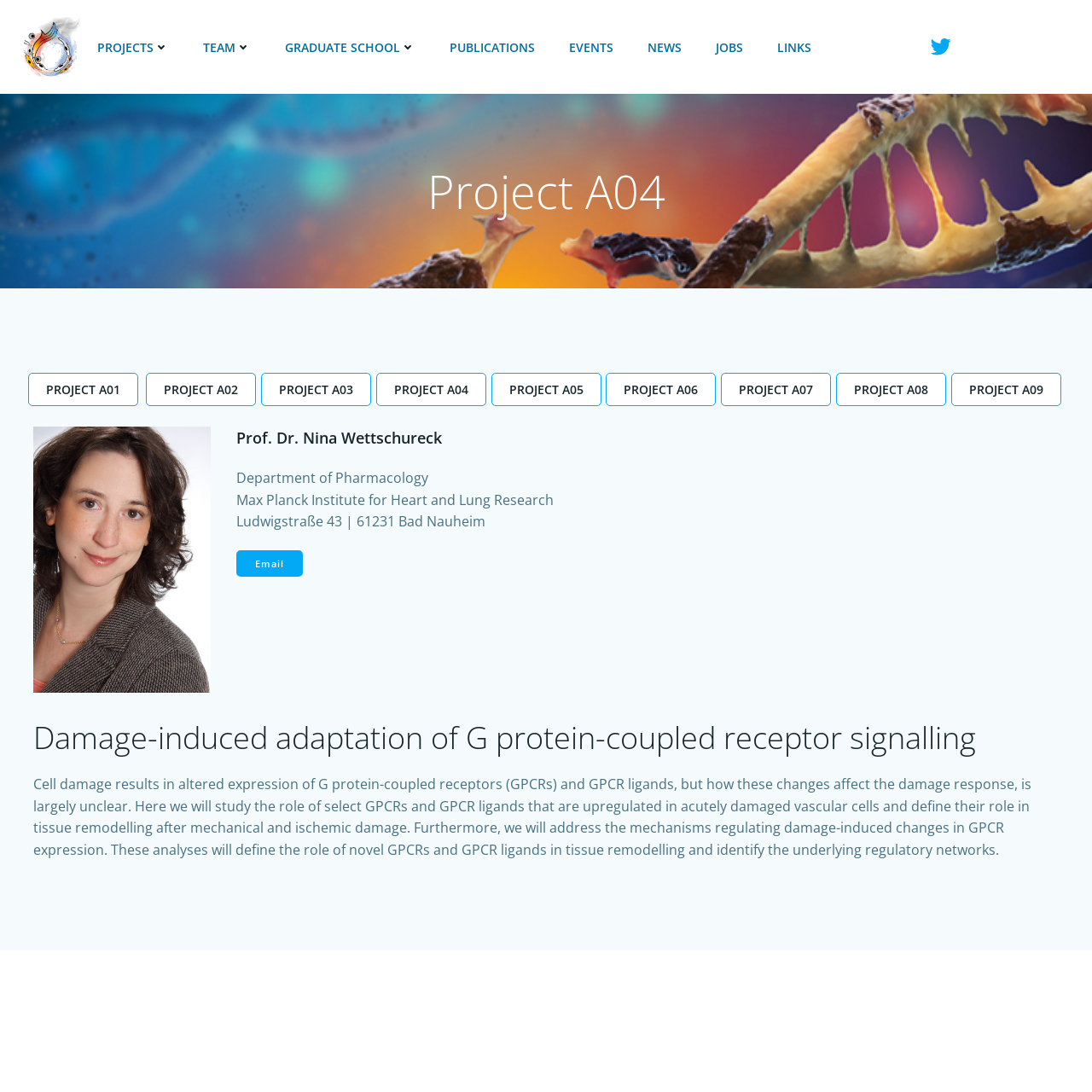Respond to the following question using a concise word or phrase: 
Who is the professor mentioned on the webpage?

Prof. Dr. Nina Wettschureck